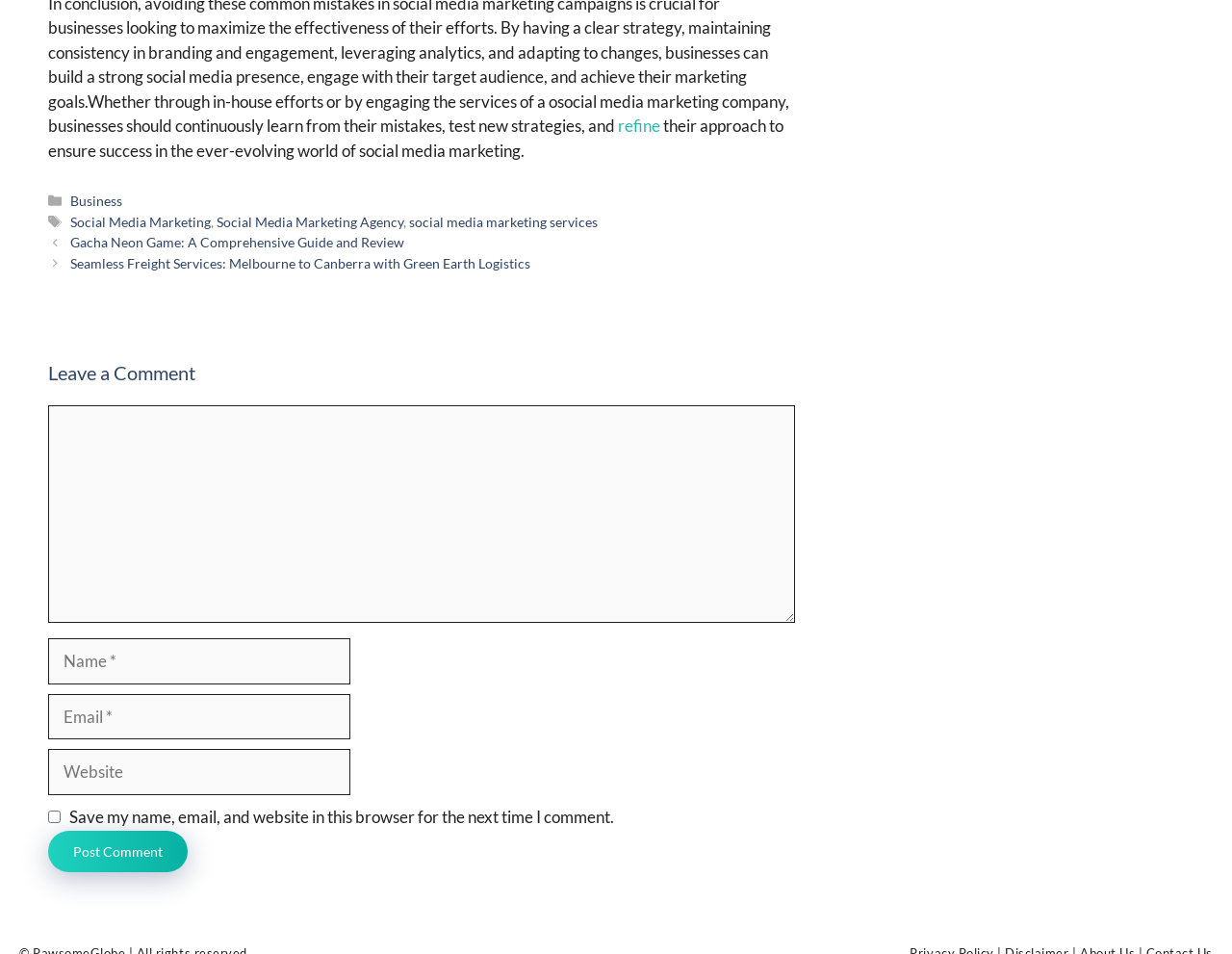Use a single word or phrase to answer the question:
What is the label of the button in the comment section?

Post Comment